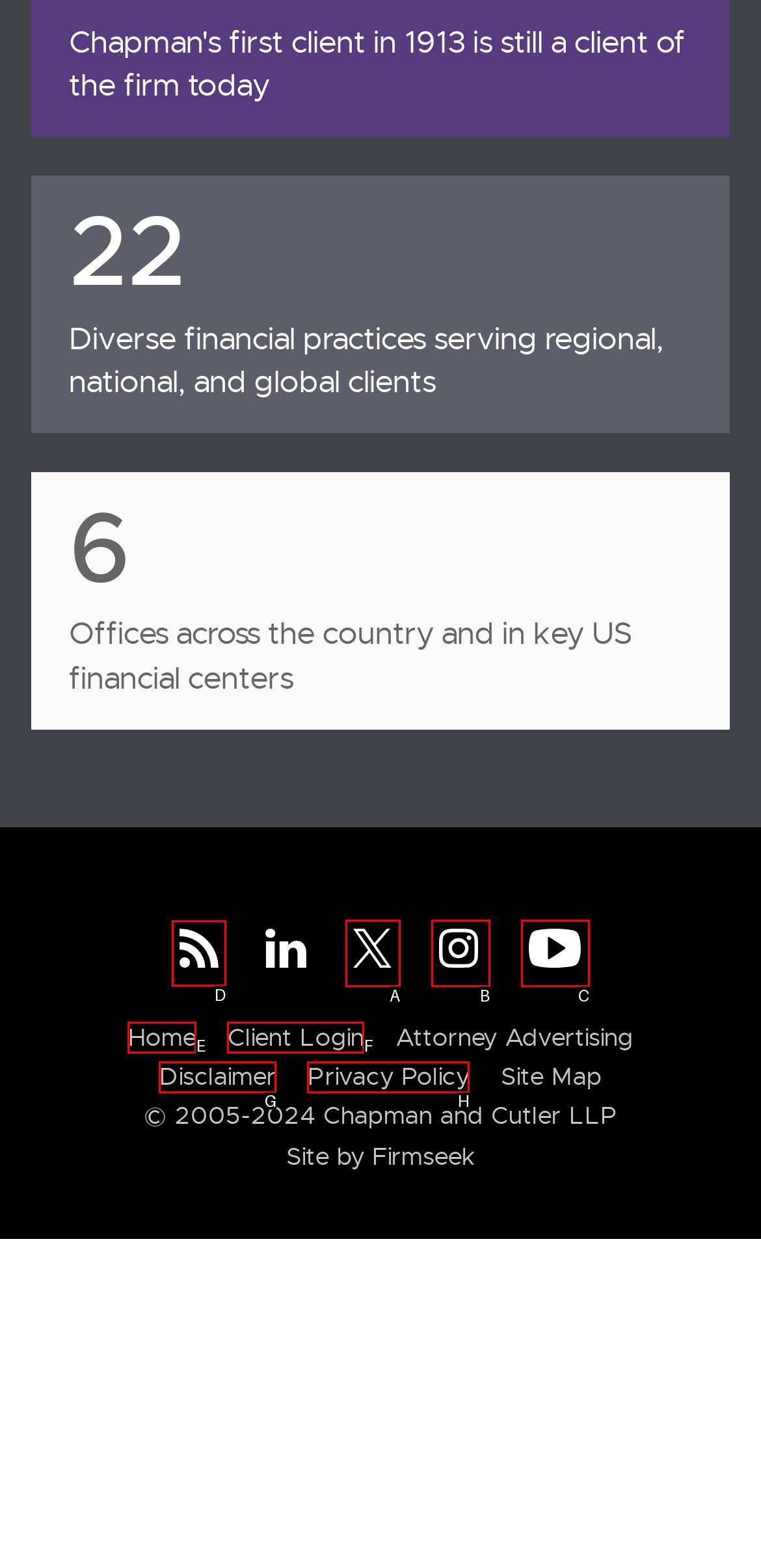Select the letter of the UI element you need to click on to fulfill this task: Click the RSS Icon. Write down the letter only.

D